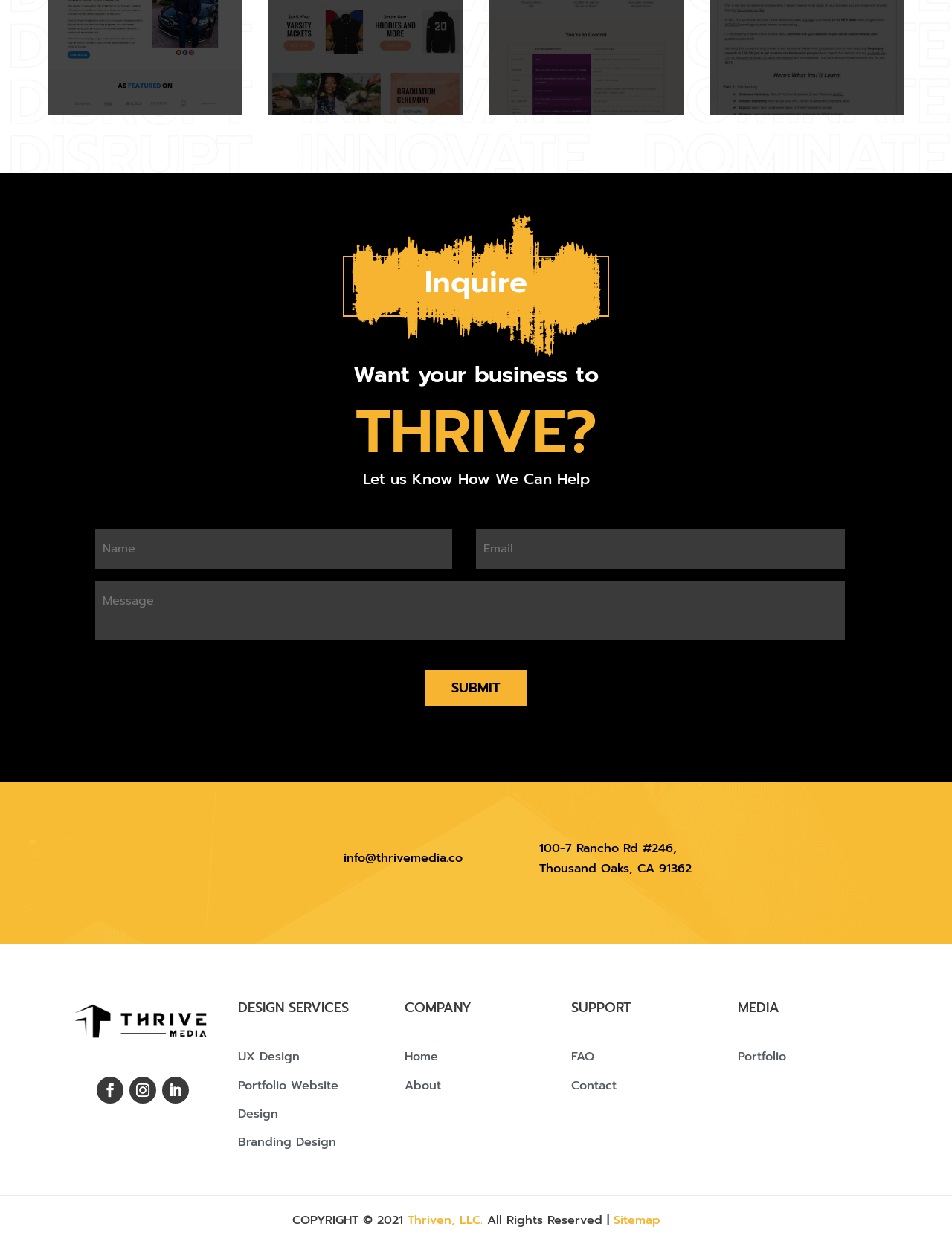Determine the bounding box coordinates of the clickable element necessary to fulfill the instruction: "View the portfolio website design". Provide the coordinates as four float numbers within the 0 to 1 range, i.e., [left, top, right, bottom].

[0.25, 0.861, 0.356, 0.898]